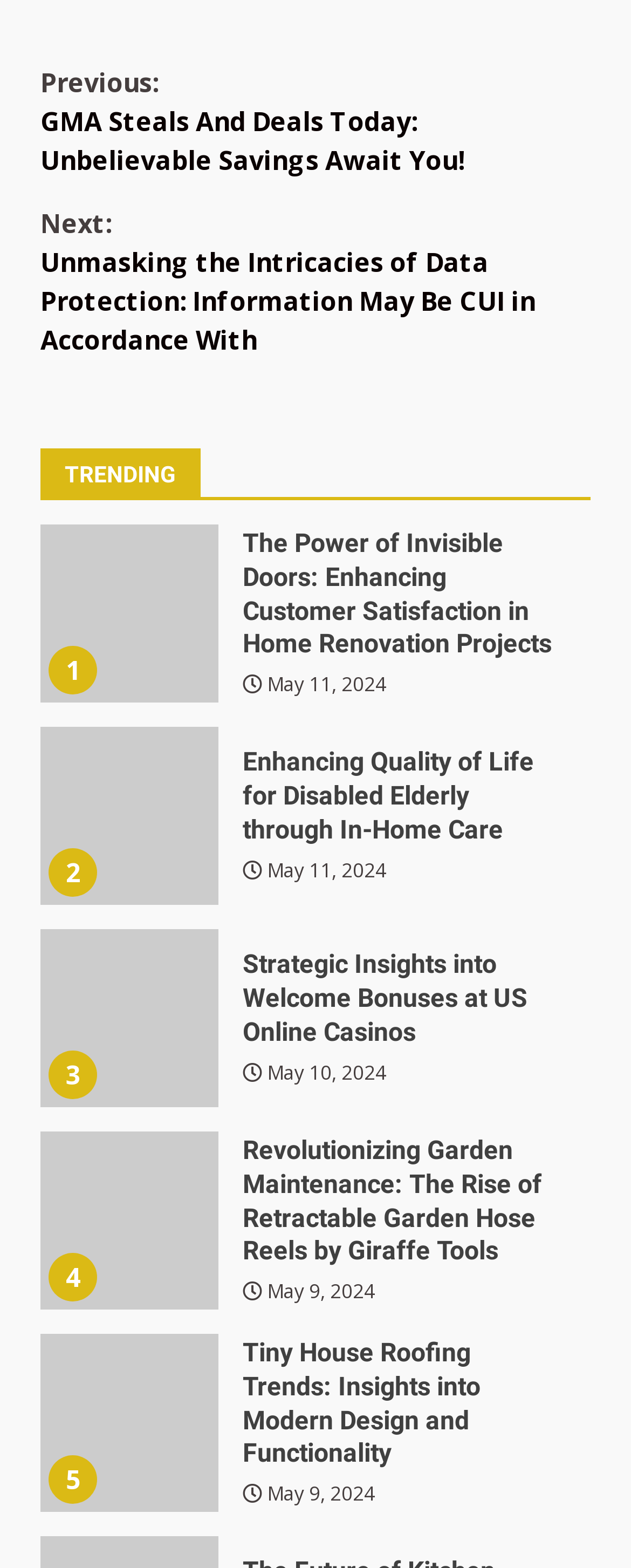Please find the bounding box coordinates of the clickable region needed to complete the following instruction: "Click on 'Previous: GMA Steals And Deals Today: Unbelievable Savings Await You!' link". The bounding box coordinates must consist of four float numbers between 0 and 1, i.e., [left, top, right, bottom].

[0.064, 0.041, 0.936, 0.115]